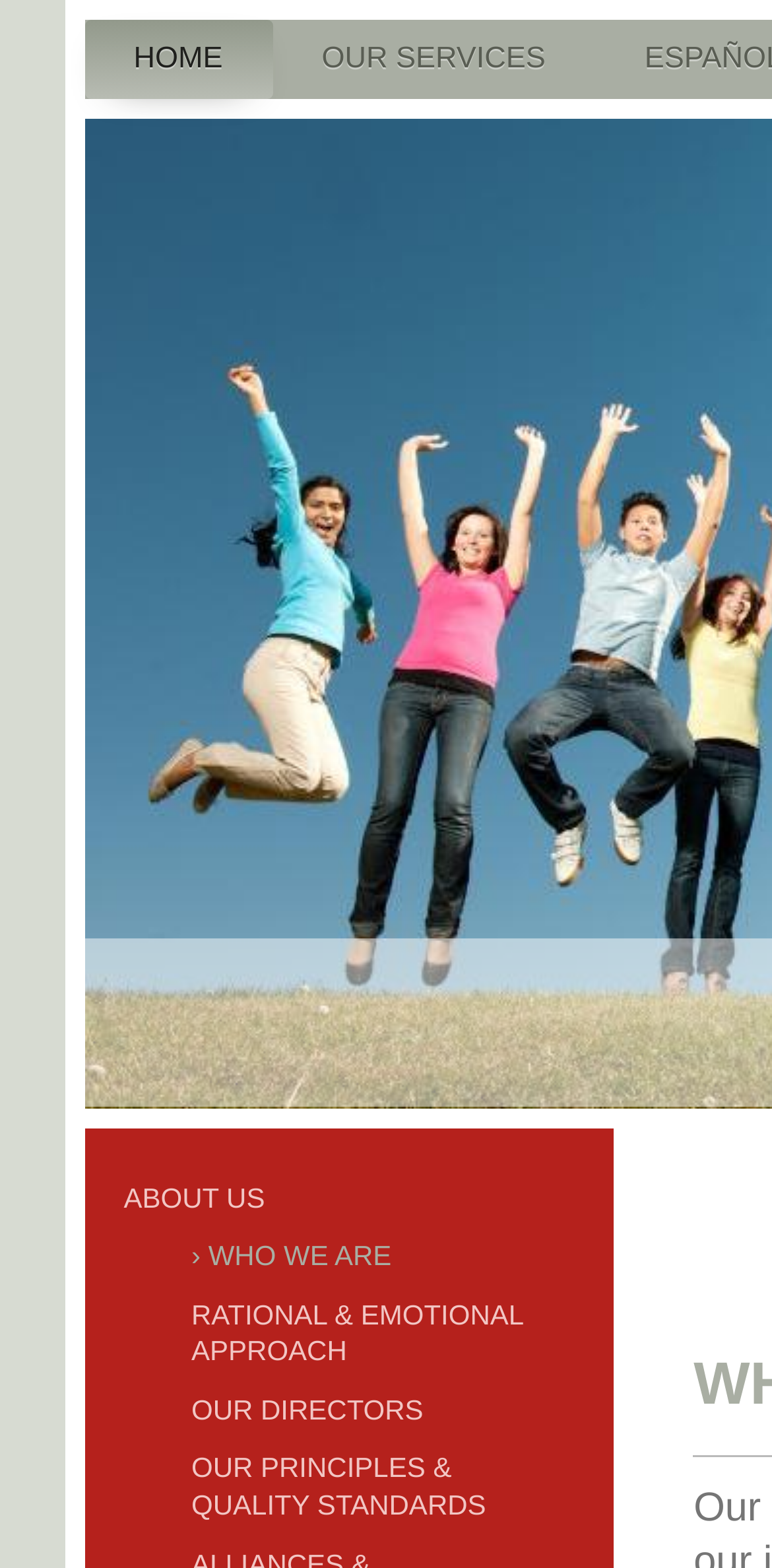Please provide the bounding box coordinates for the UI element as described: "Undergraduate Dissertation (340.3Kb)". The coordinates must be four floats between 0 and 1, represented as [left, top, right, bottom].

None